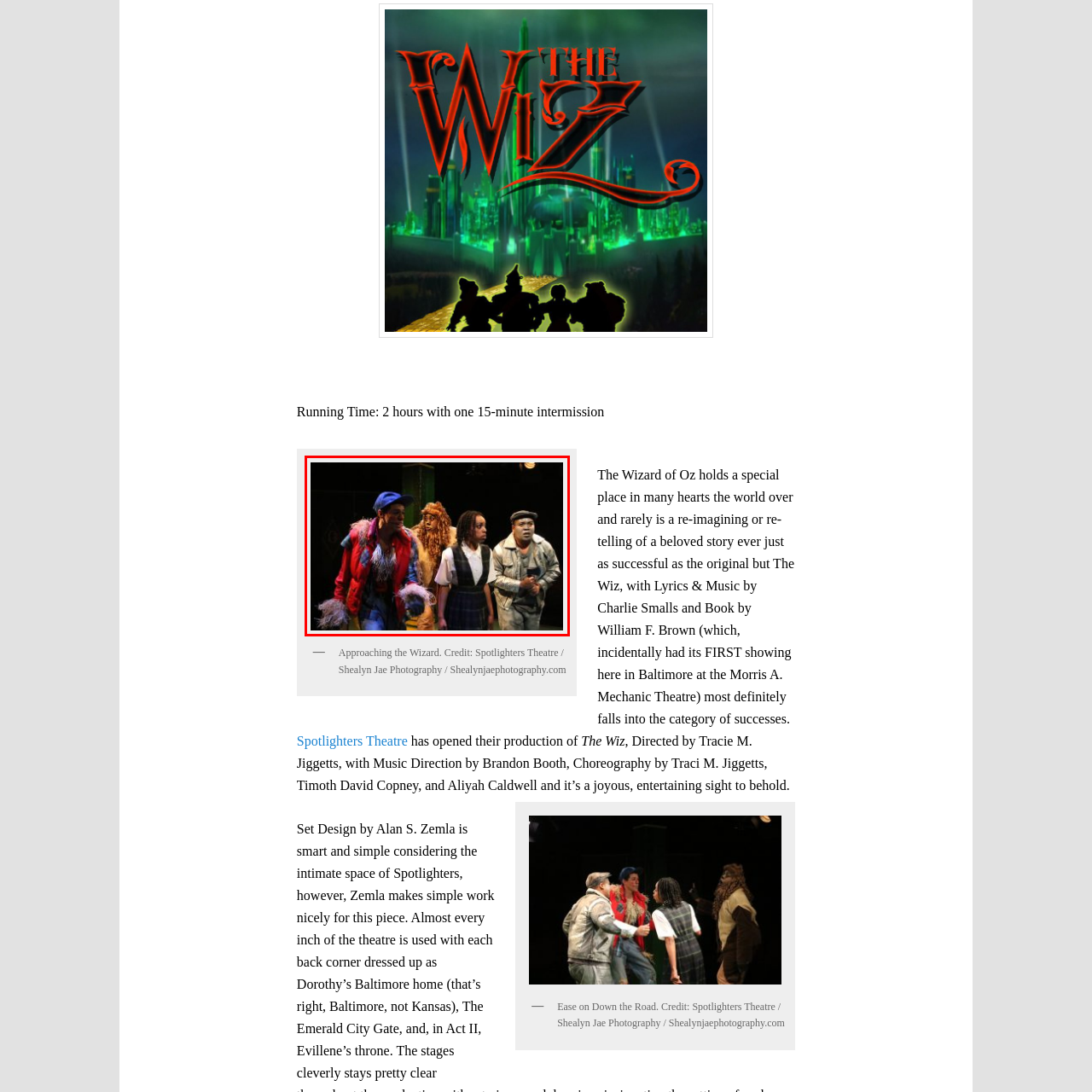What is the Tin Man's costume style?
Check the image enclosed by the red bounding box and reply to the question using a single word or phrase.

Modern